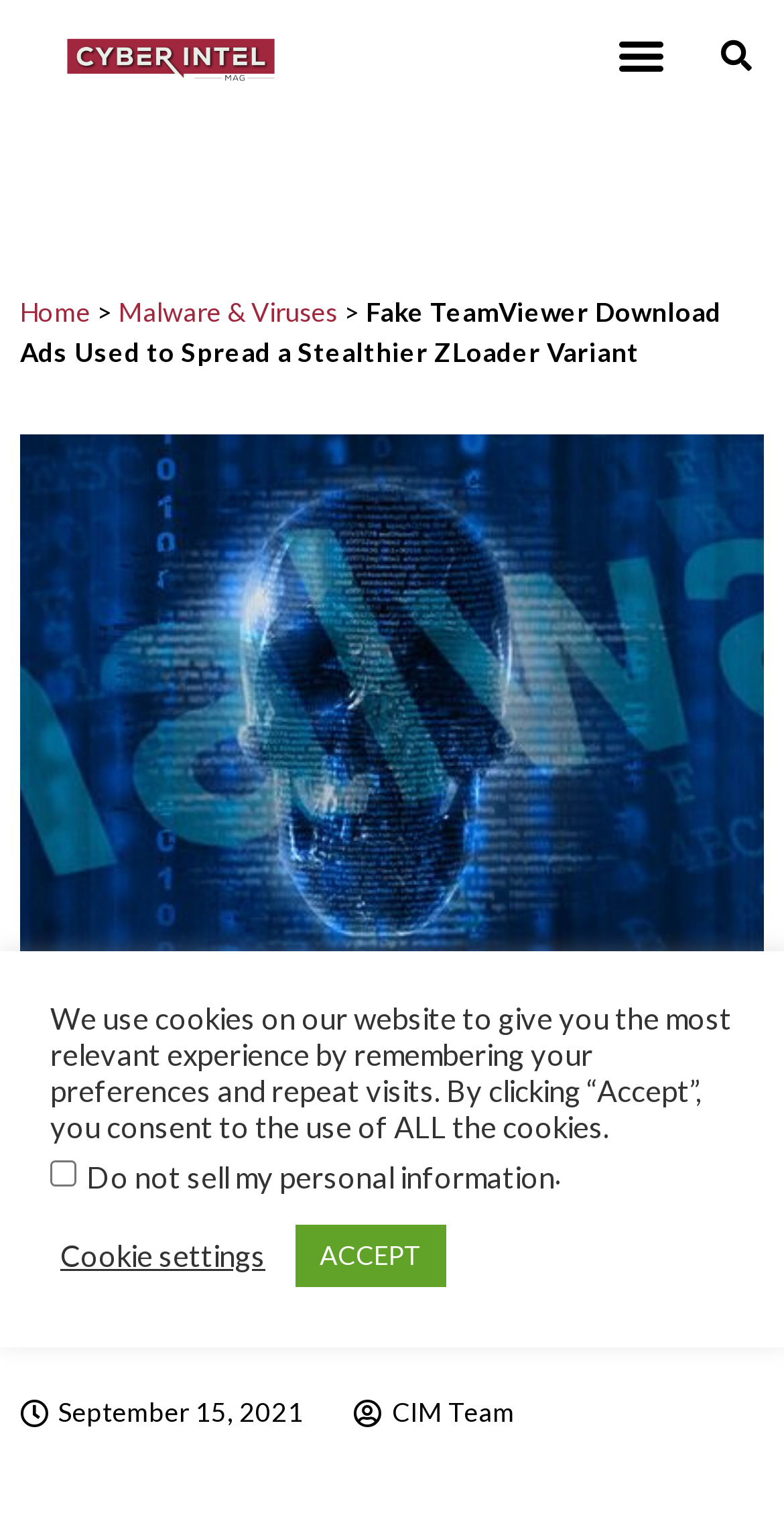Given the description CIM Team, predict the bounding box coordinates of the UI element. Ensure the coordinates are in the format (top-left x, top-left y, bottom-right x, bottom-right y) and all values are between 0 and 1.

[0.451, 0.917, 0.656, 0.943]